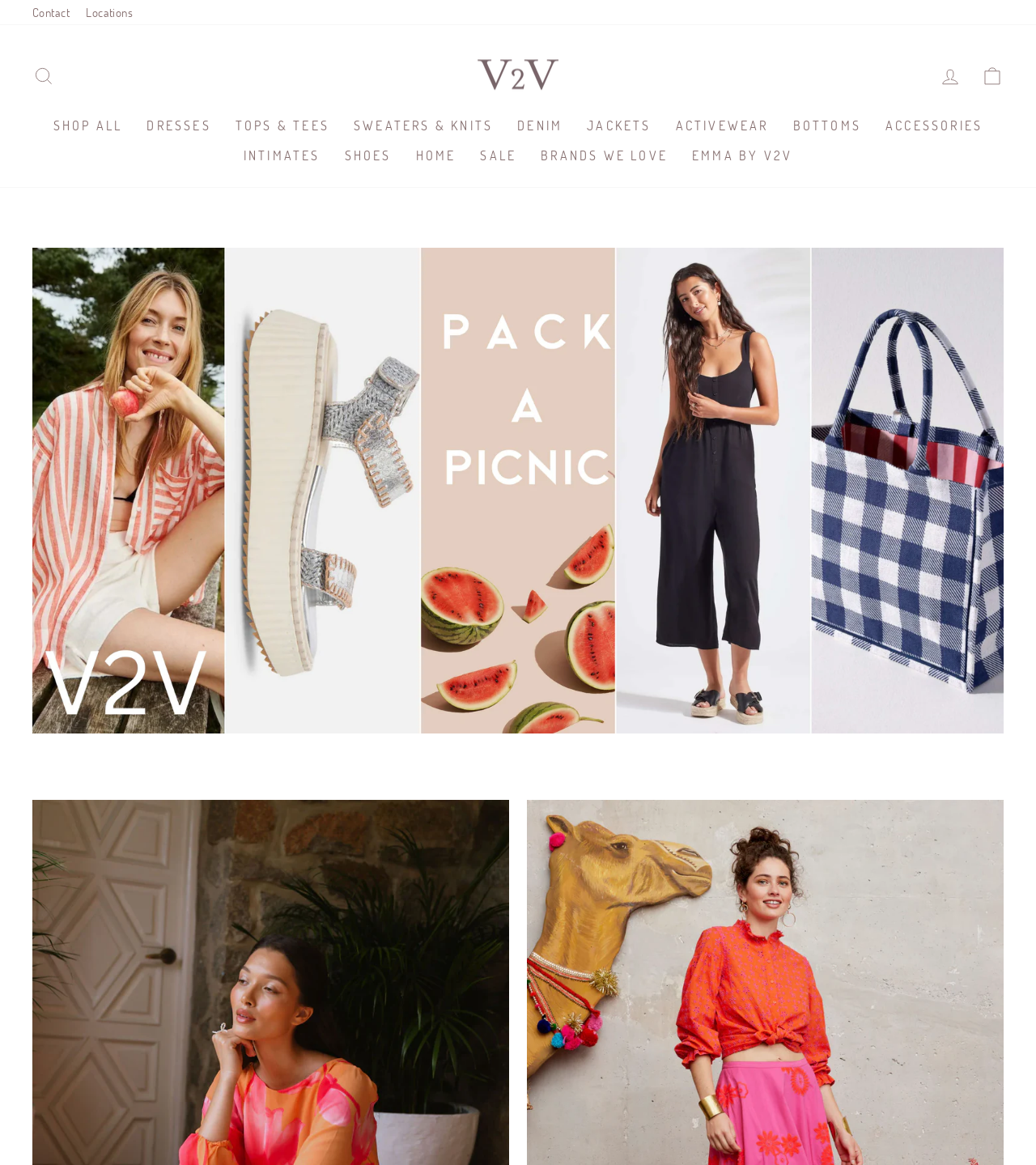Deliver a detailed narrative of the webpage's visual and textual elements.

This webpage is an e-commerce website for a fashion brand called V2V. At the top left corner, there is a "Skip to content" link, followed by a navigation menu with links to "Contact" and "Locations". On the top right corner, there is a "SEARCH" link and a login section with "LOG IN" and "CART" links.

Below the top navigation menu, there is a large heading that displays the brand name "V2V" with an accompanying image. 

The main navigation menu is located below the heading, with 13 links to different categories, including "SHOP ALL", "DRESSES", "TOPS & TEES", "SWEATERS & KNITS", "DENIM", "JACKETS", "ACTIVEWEAR", "BOTTOMS", "ACCESSORIES", "INTIMATES", "SHOES", "HOME", and "SALE". These links are arranged horizontally across the page.

At the bottom of the page, there is a large section that takes up most of the page's width, containing a link to "BRANDS WE LOVE" and "EMMA BY V2V".